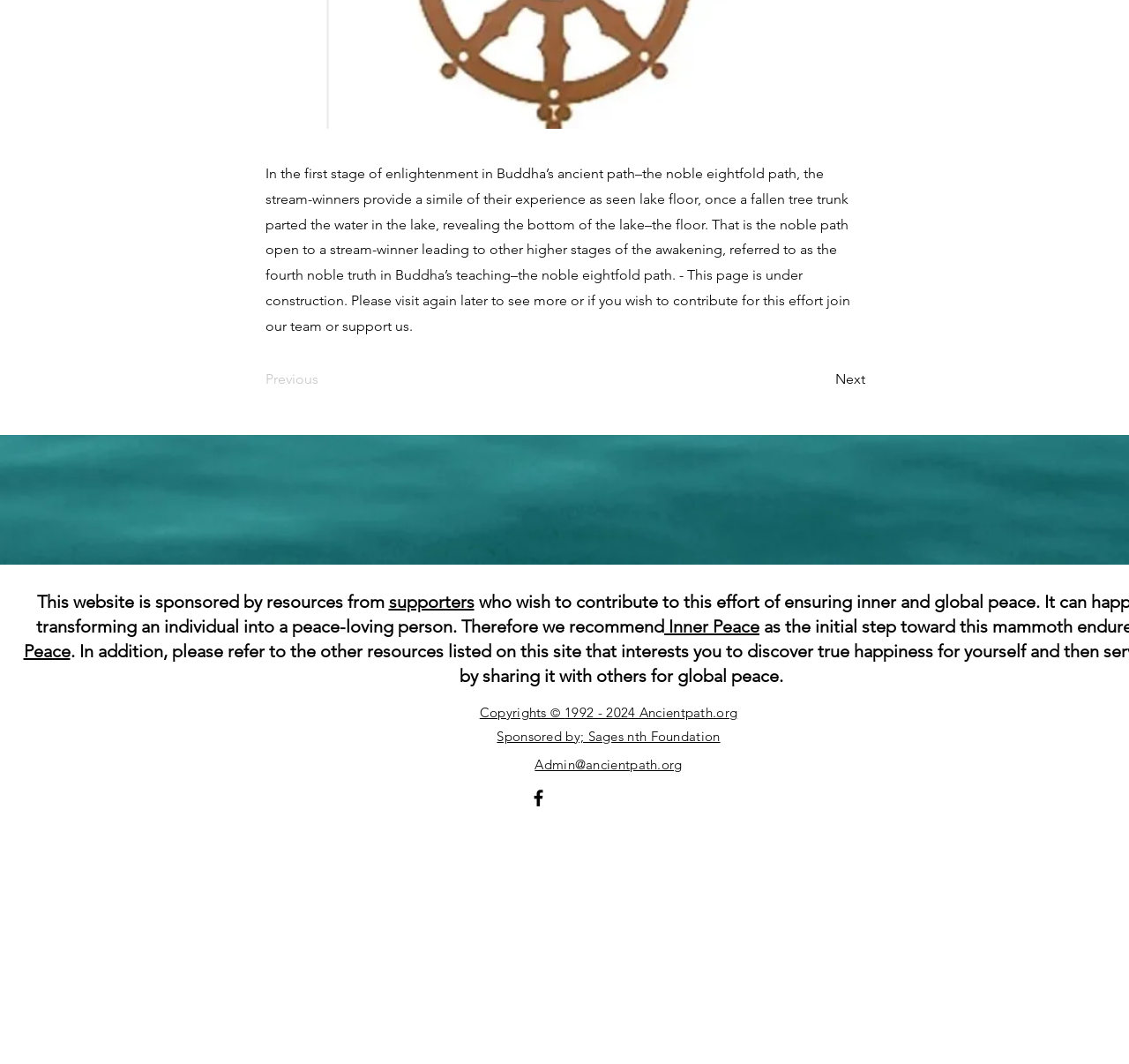Extract the bounding box of the UI element described as: "Copyrights".

[0.425, 0.662, 0.488, 0.677]